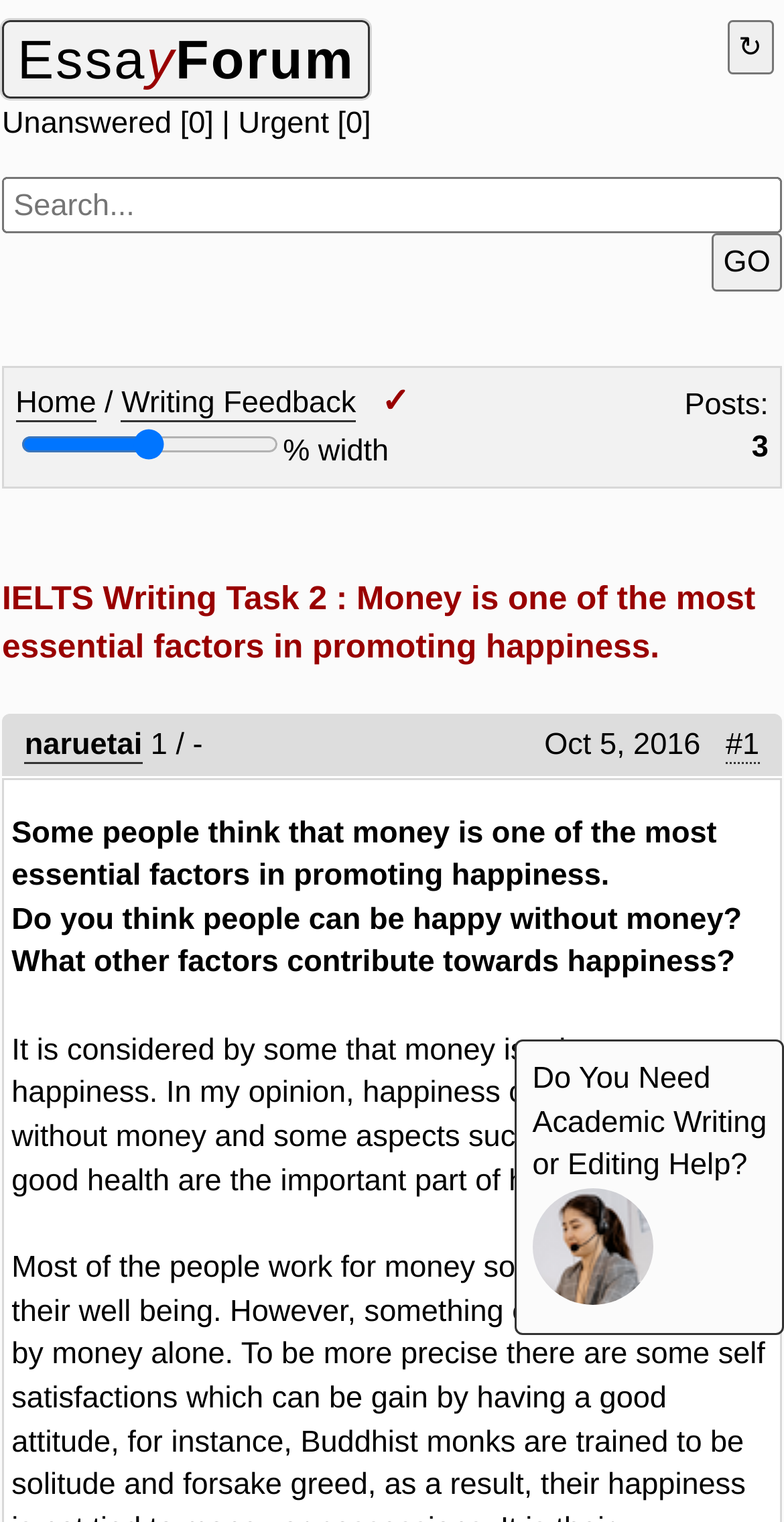Please give a one-word or short phrase response to the following question: 
What is the text on the top-left corner of the webpage?

EssayForum